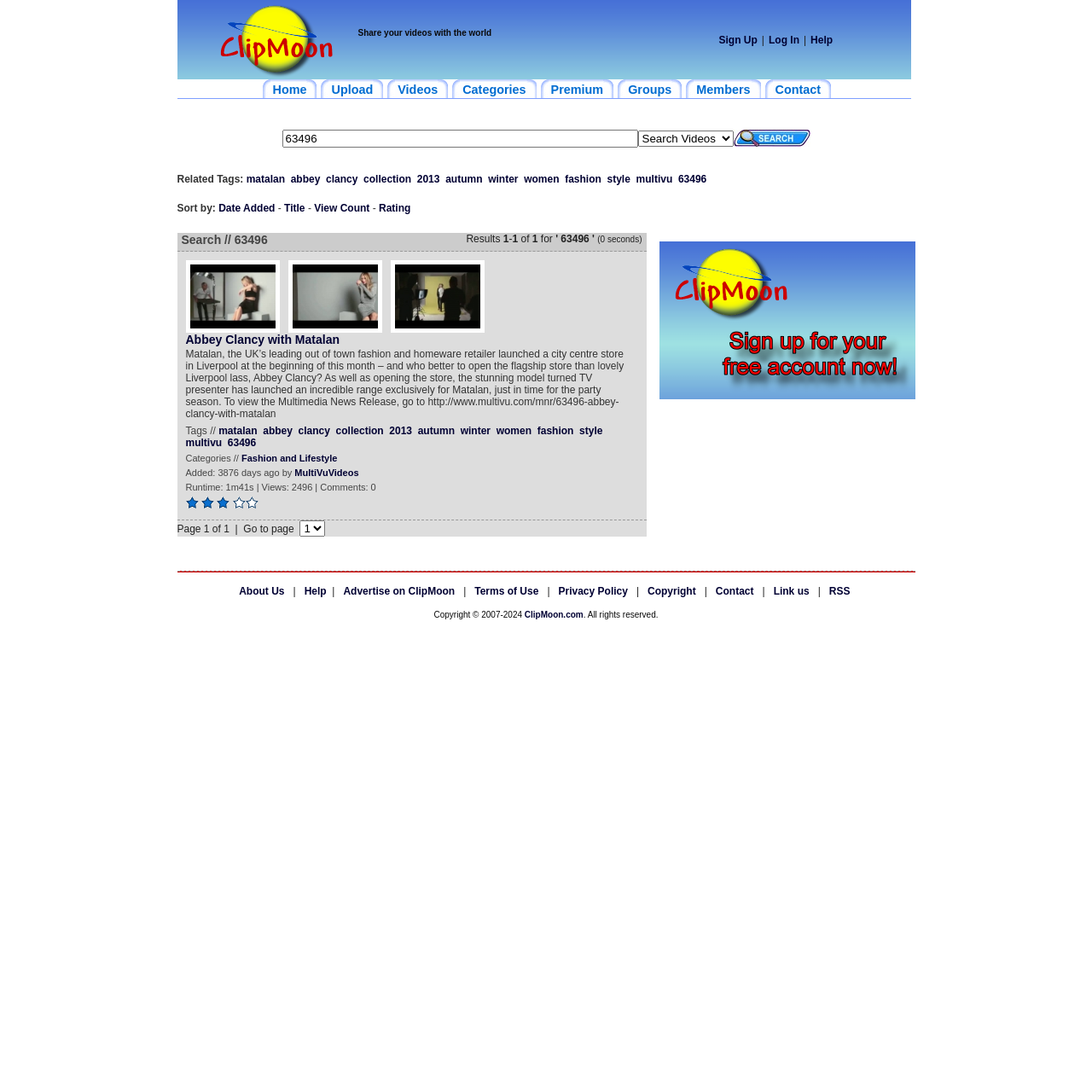Please respond in a single word or phrase: 
What is the purpose of the 'Submit' button?

To search for videos